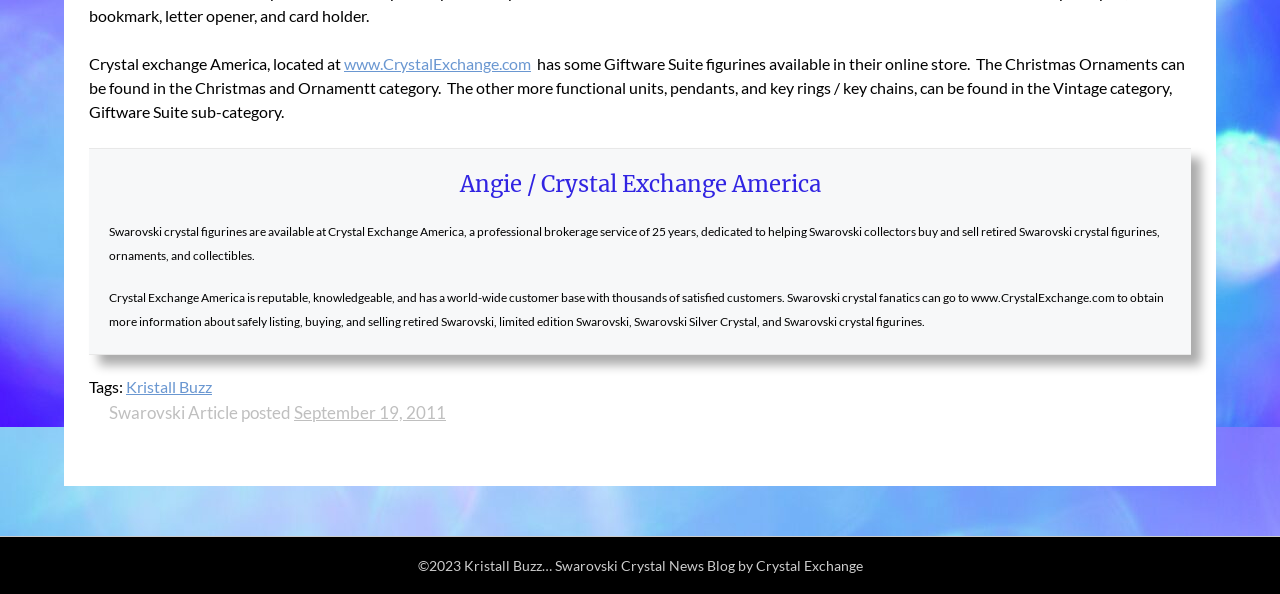Provide a short, one-word or phrase answer to the question below:
What is the name of the blog?

Kristall Buzz